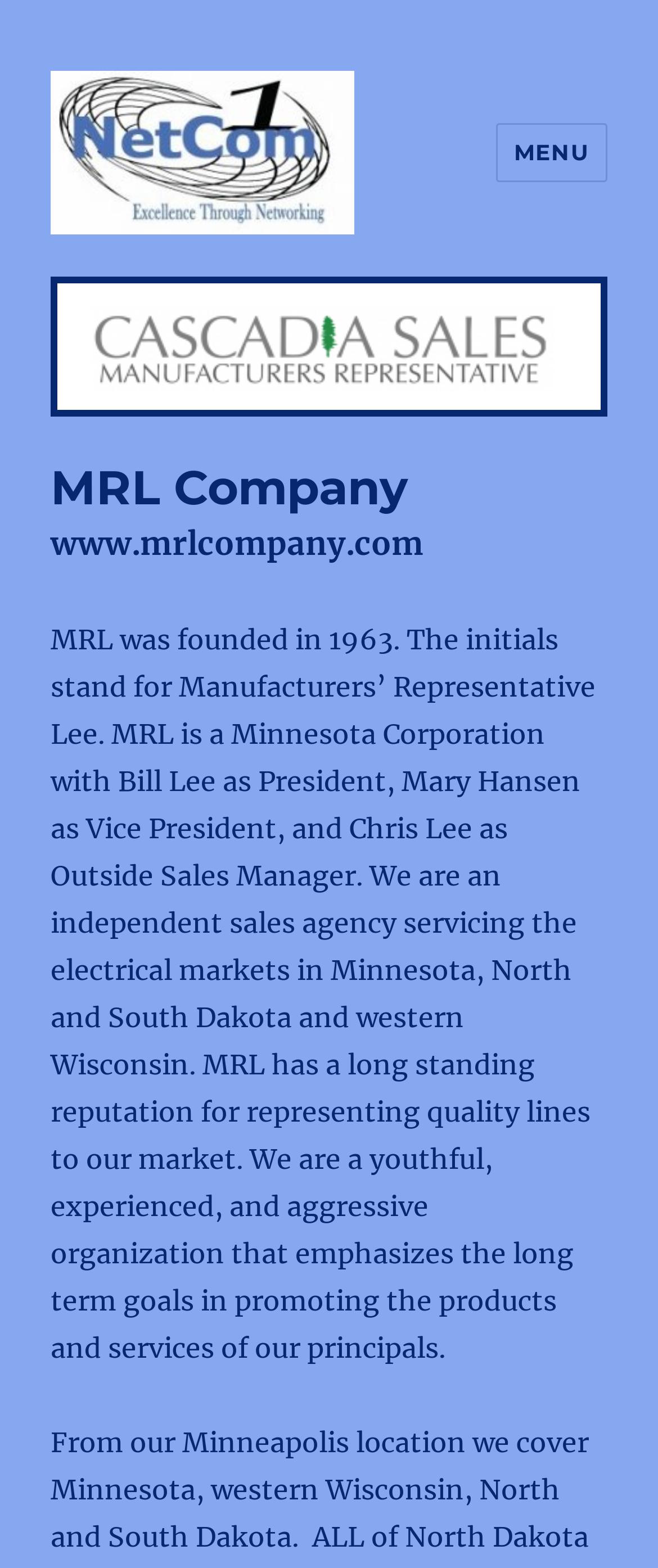Please examine the image and provide a detailed answer to the question: What is the role of Bill Lee?

The role of Bill Lee can be determined from the paragraph of text which states 'MRL is a Minnesota Corporation with Bill Lee as President, Mary Hansen as Vice President, and Chris Lee as Outside Sales Manager.' This indicates that Bill Lee holds the position of President in the company.